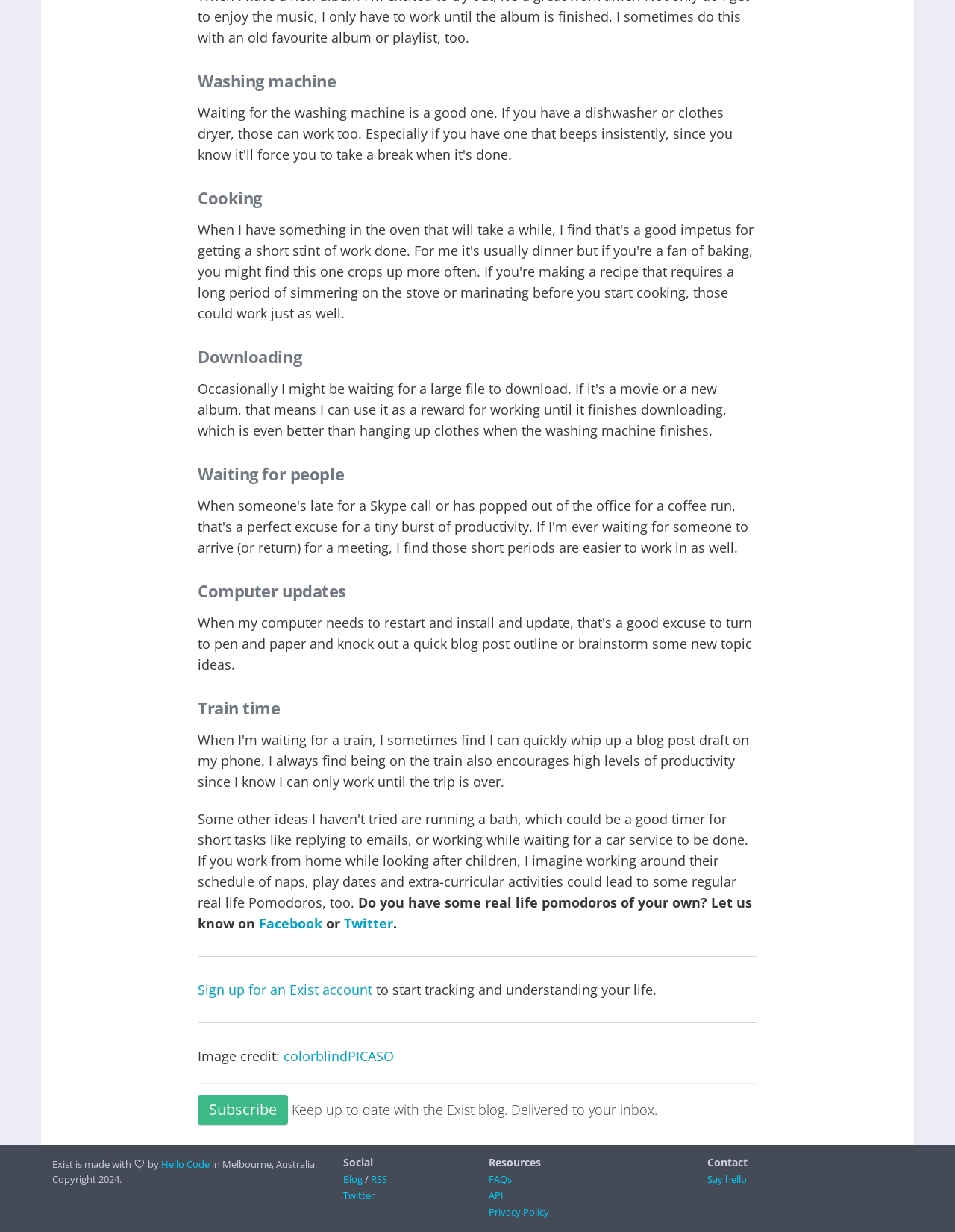Identify the coordinates of the bounding box for the element described below: "Toggle". Return the coordinates as four float numbers between 0 and 1: [left, top, right, bottom].

None